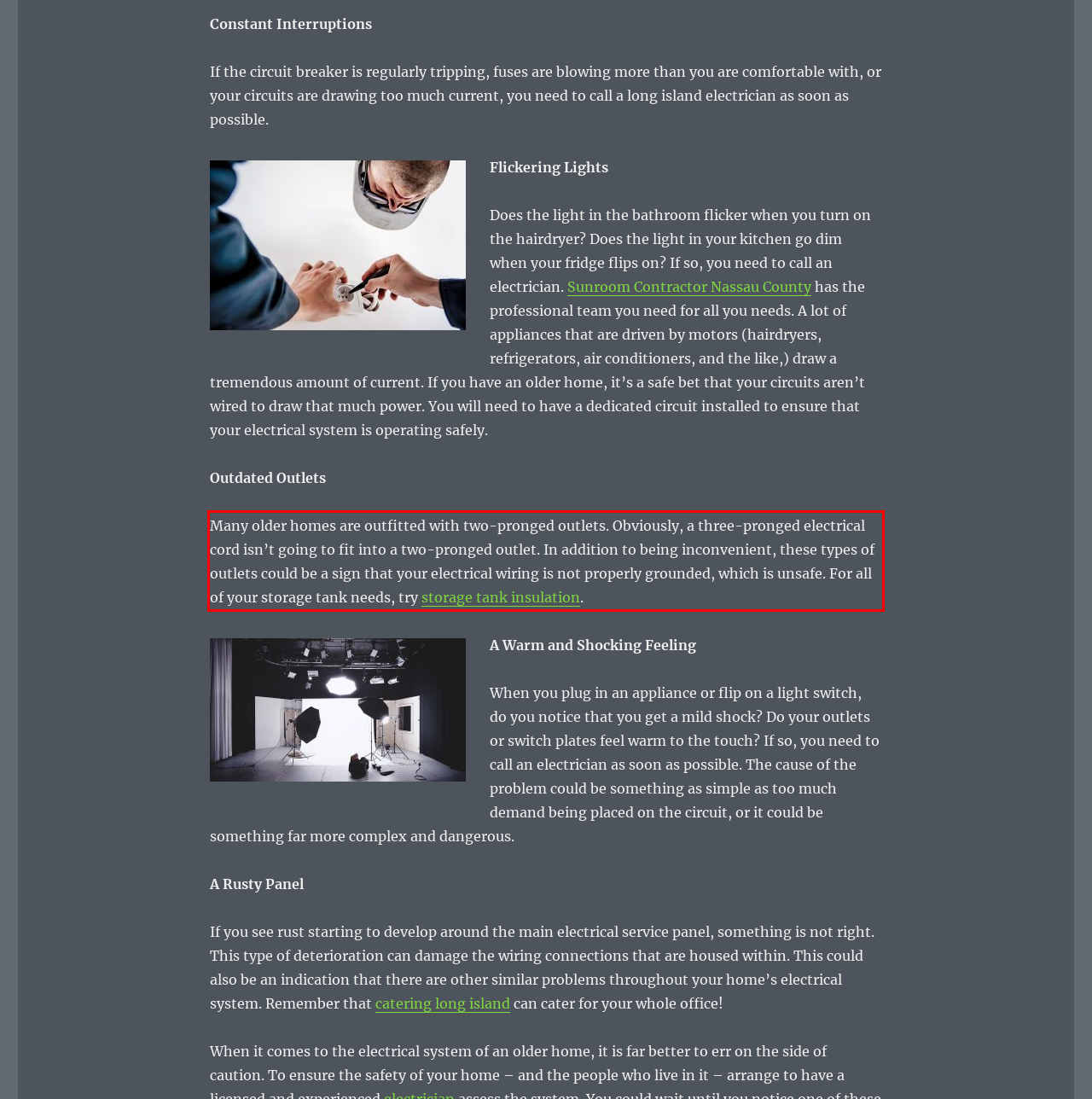You have a screenshot of a webpage with a red bounding box. Use OCR to generate the text contained within this red rectangle.

Many older homes are outfitted with two-pronged outlets. Obviously, a three-pronged electrical cord isn’t going to fit into a two-pronged outlet. In addition to being inconvenient, these types of outlets could be a sign that your electrical wiring is not properly grounded, which is unsafe. For all of your storage tank needs, try storage tank insulation.